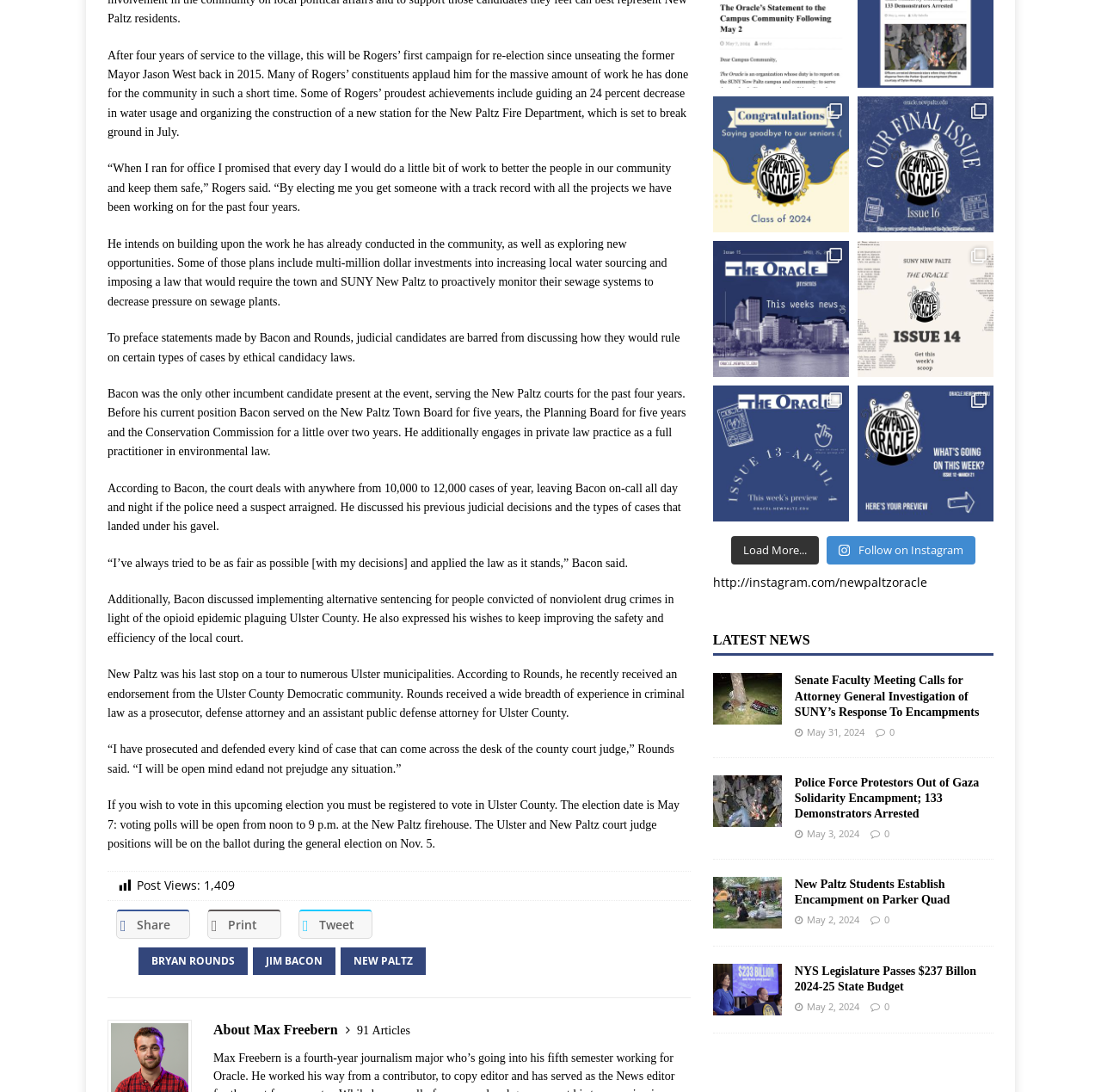Using floating point numbers between 0 and 1, provide the bounding box coordinates in the format (top-left x, top-left y, bottom-right x, bottom-right y). Locate the UI element described here: Print Print

[0.188, 0.833, 0.255, 0.86]